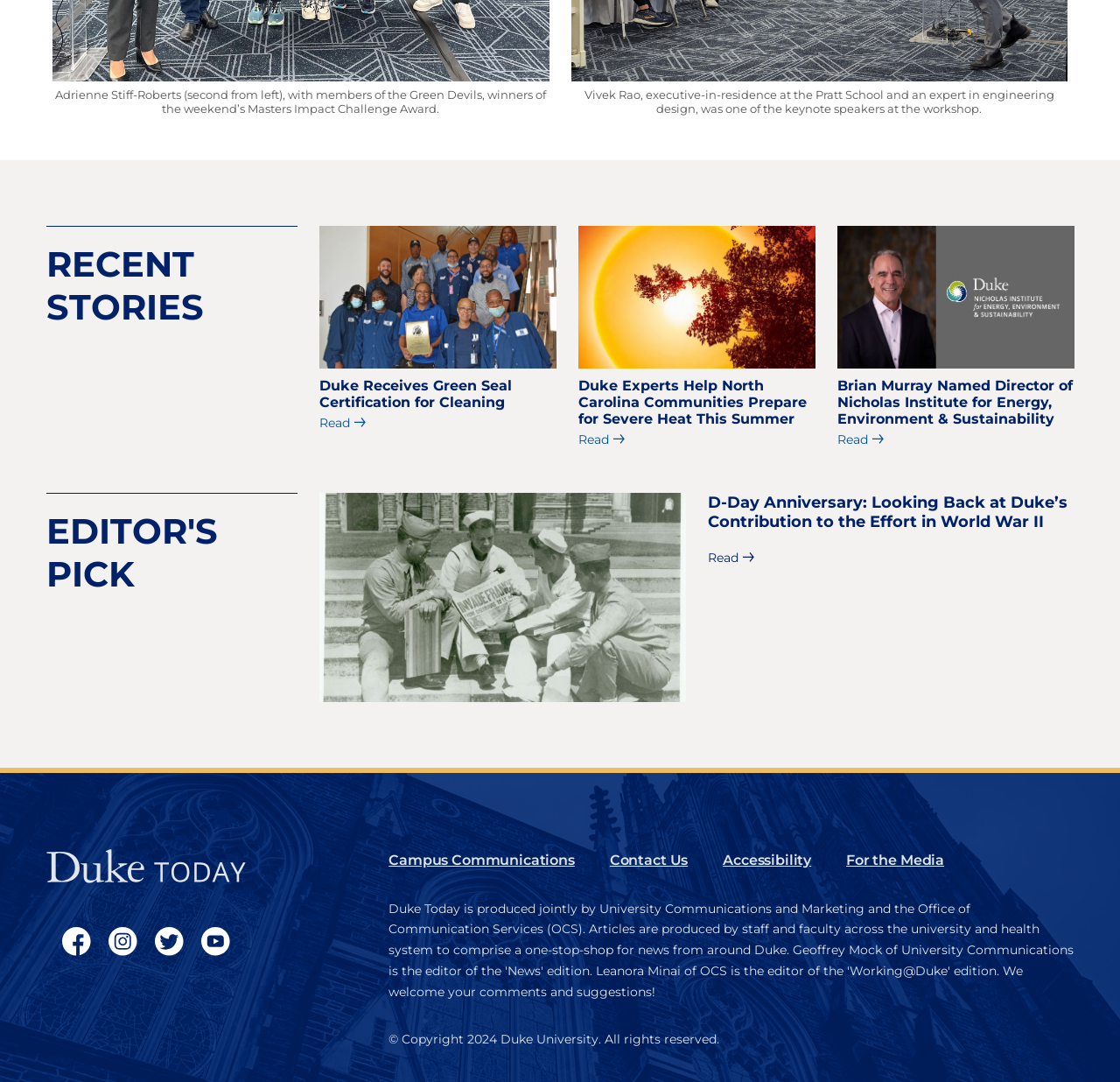Locate the bounding box coordinates of the clickable area needed to fulfill the instruction: "View the article about D-Day Anniversary".

[0.632, 0.455, 0.959, 0.491]